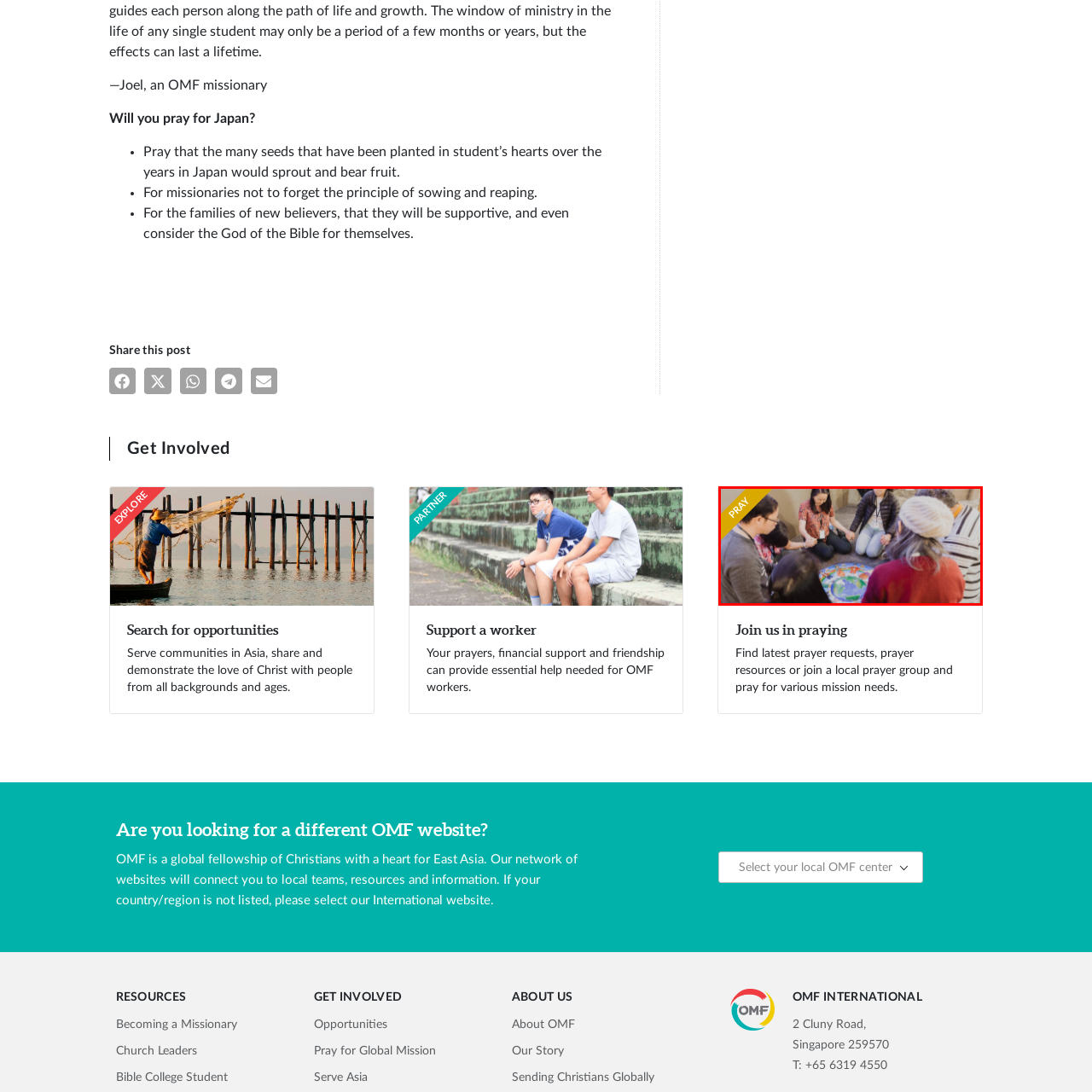Observe the image inside the red bounding box and answer briefly using a single word or phrase: What is the shape of the colorful display?

Circular